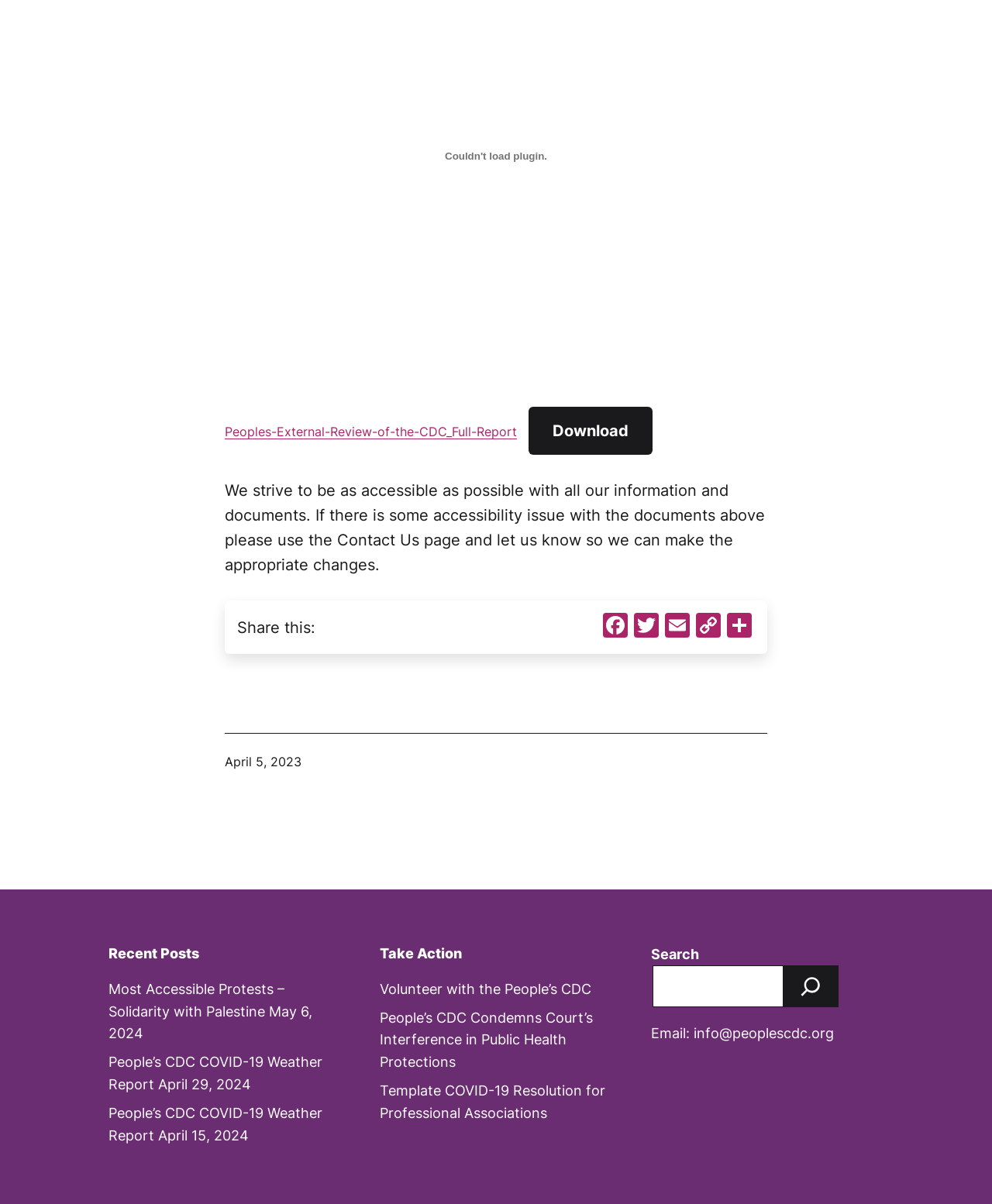What is the name of the downloadable file?
Please give a detailed and elaborate answer to the question based on the image.

I found the downloadable file by looking at the top section of the webpage, where I saw a link element with the text 'Peoples-External-Review-of-the-CDC_Full-Report' and a corresponding 'Download' link.